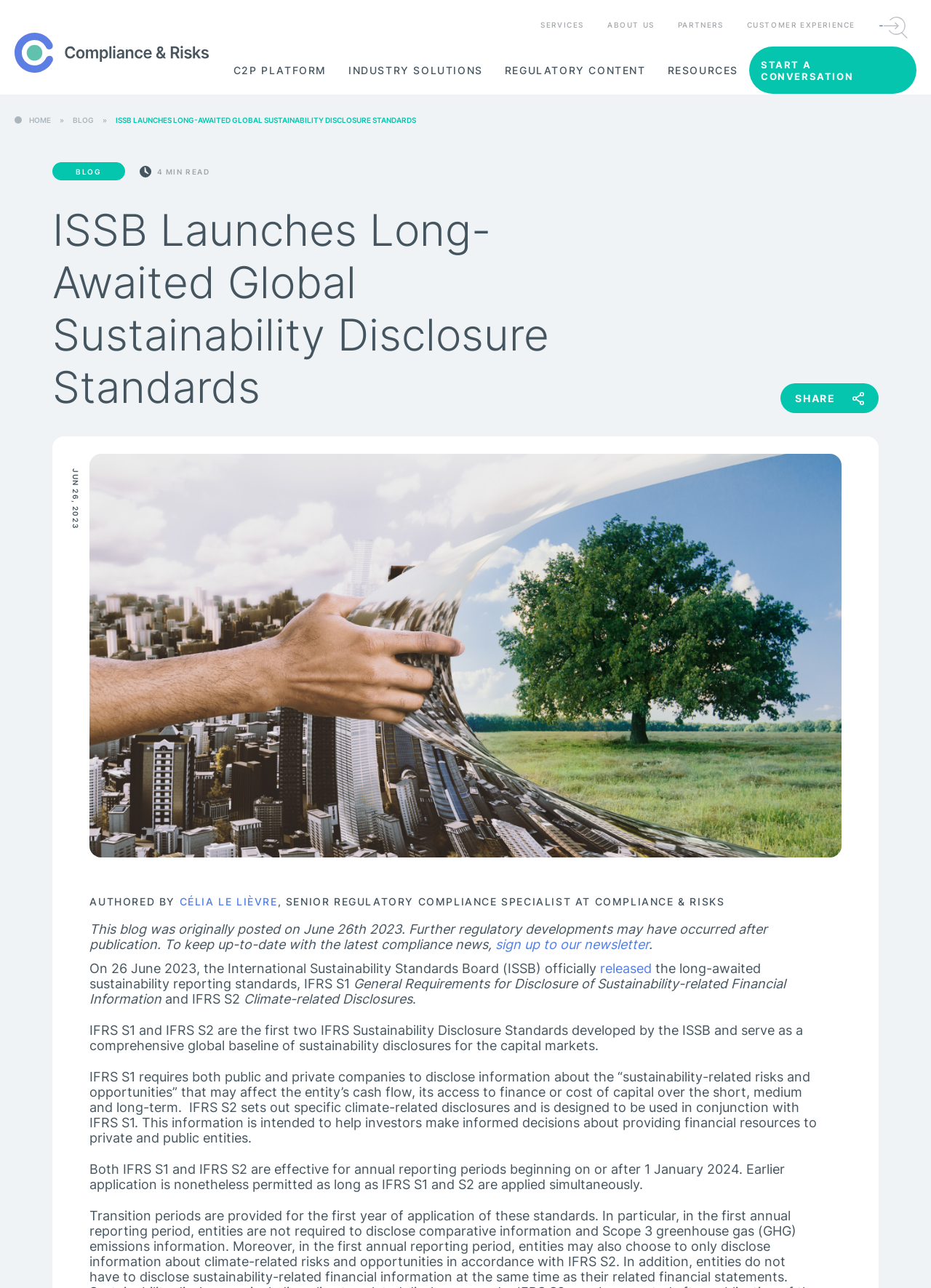Generate an in-depth caption that captures all aspects of the webpage.

The webpage is about the launch of the Global Sustainability Disclosure Standards IFRS S1 and IFRS S2 by the International Sustainability Standards Board (ISSB). At the top, there is a navigation menu with links to various sections, including "Compliance & Risks", "C2P PLATFORM", "INDUSTRY SOLUTIONS", "REGULATORY CONTENT", "RESOURCES", "SERVICES", "ABOUT US", and "PARTNERS". 

On the right side, there is a button with an image. Below the navigation menu, there is a prominent link "START A CONVERSATION" with a sub-menu containing links to "HOME", "BLOG", and an arrow symbol. 

The main content of the webpage is an article about the launch of the IFRS S1 and IFRS S2 standards. The article has a heading "ISSB Launches Long-Awaited Global Sustainability Disclosure Standards" and is accompanied by an image. The article is dated "JUN 26, 2023" and is authored by CÉLIA LE LIÈVRE, a senior regulatory compliance specialist at Compliance & Risks. 

The article discusses the significance of the IFRS S1 and IFRS S2 standards, which are designed to provide a comprehensive global baseline of sustainability disclosures for the capital markets. It explains that IFRS S1 requires companies to disclose information about sustainability-related risks and opportunities, while IFRS S2 sets out specific climate-related disclosures. The article also mentions that both standards are effective for annual reporting periods beginning on or after 1 January 2024. 

At the bottom of the article, there is a call-to-action to sign up for a newsletter to stay up-to-date with the latest compliance news.